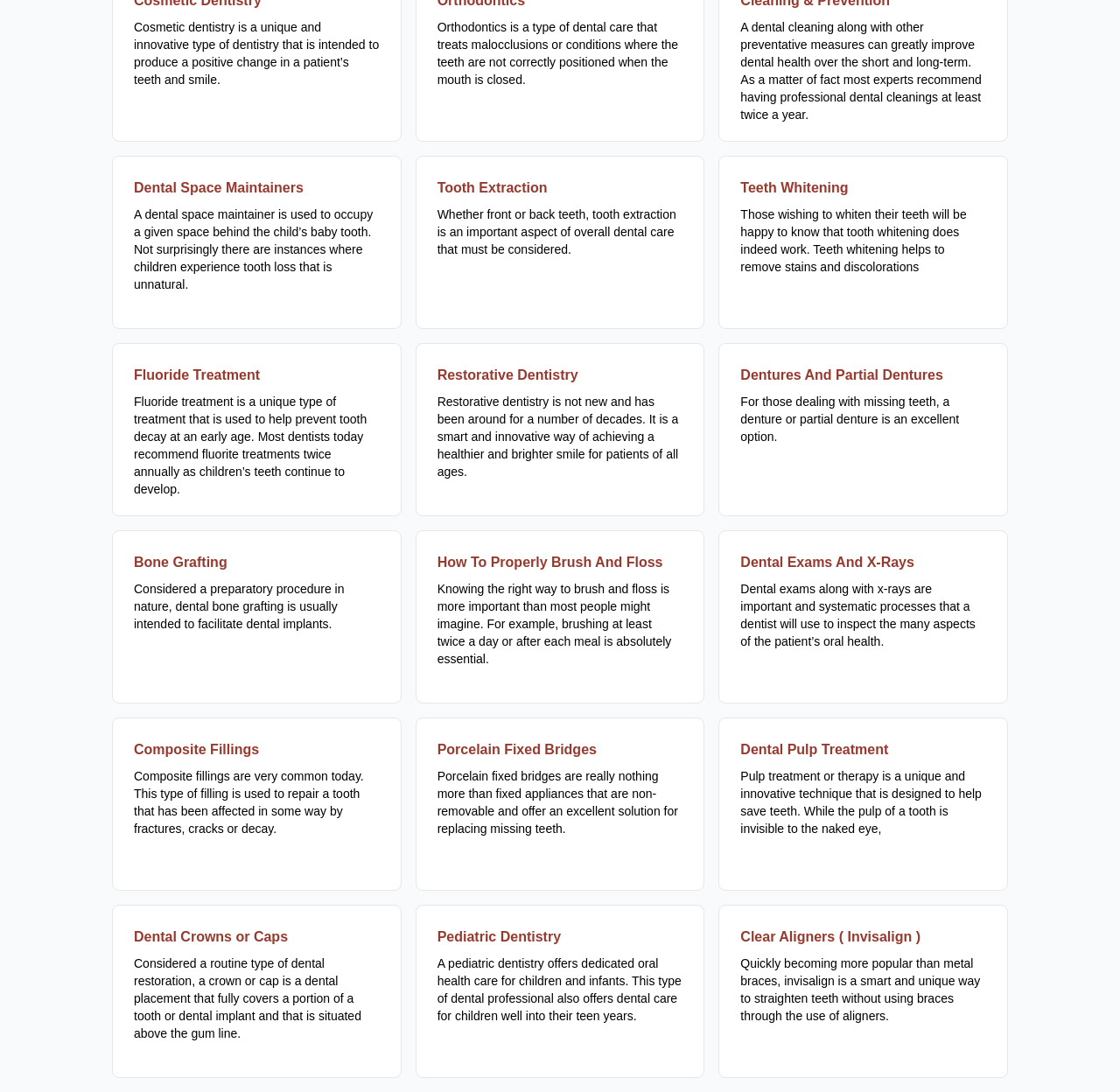Provide a one-word or one-phrase answer to the question:
What is restorative dentistry?

achieve a healthier smile